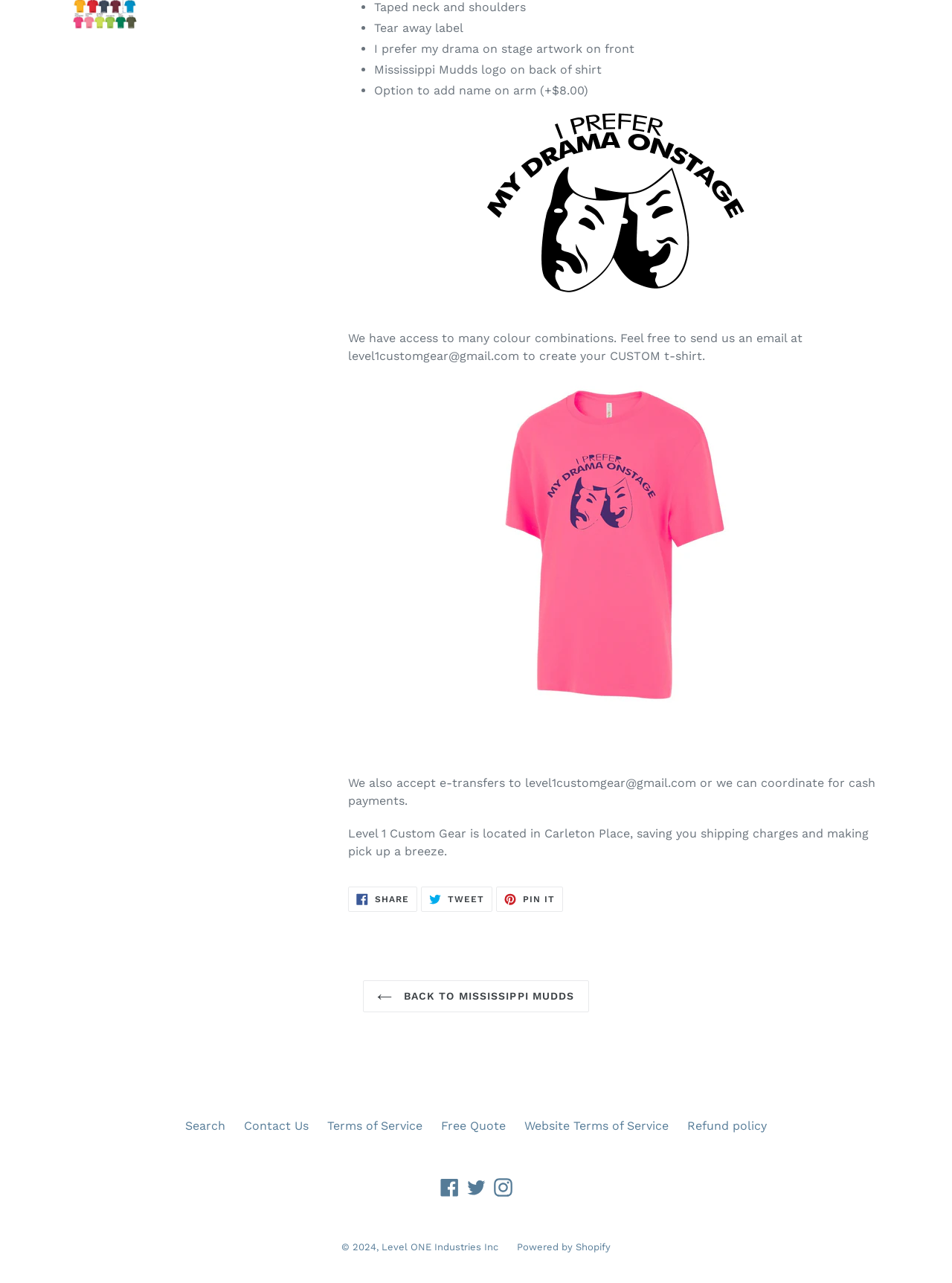Provide the bounding box coordinates of the UI element this sentence describes: "Printable version".

None